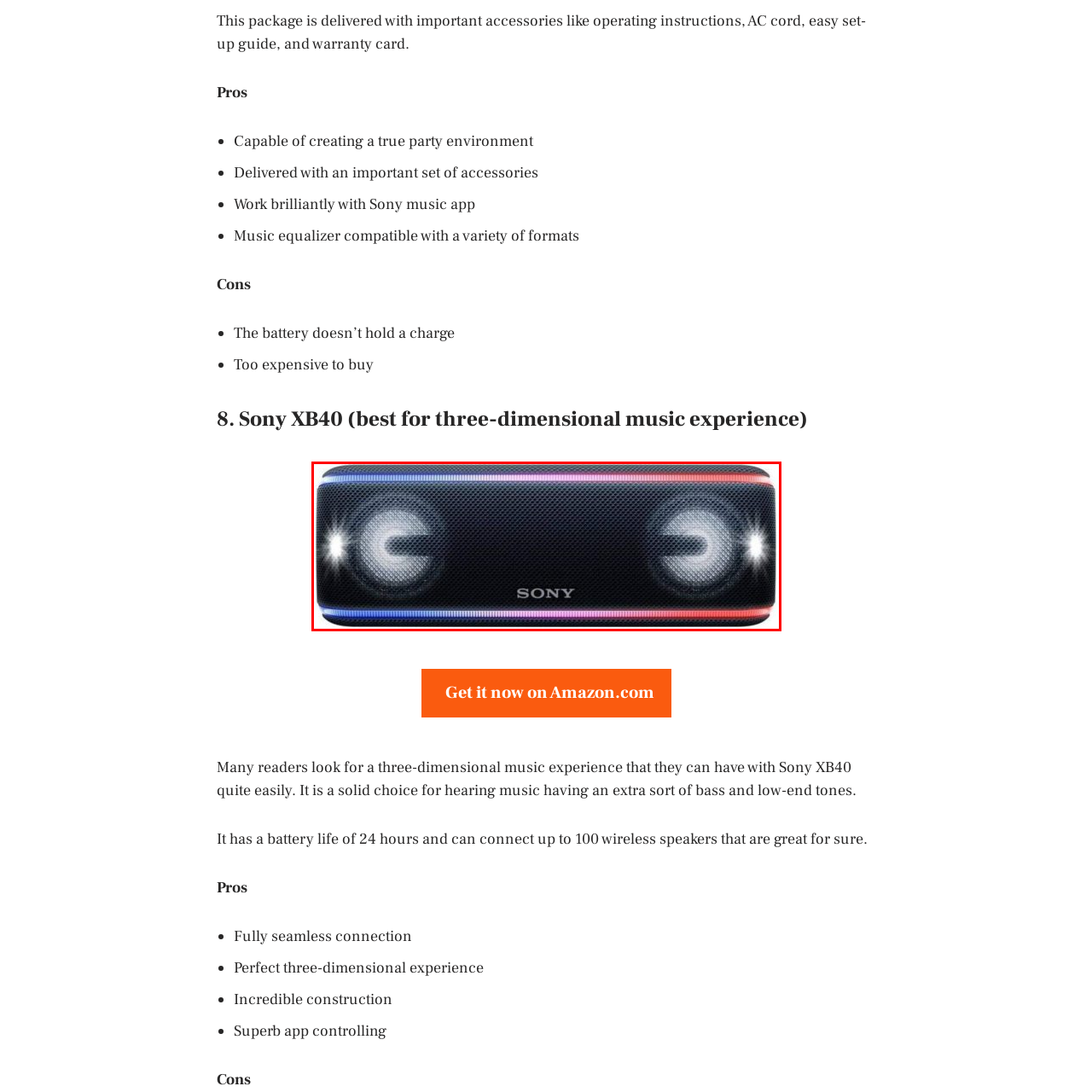Describe in detail the visual elements within the red-lined box.

This image showcases the Sony XB40 Bluetooth speaker, a device designed to enhance music experiences with a powerful audio output. It features a sleek, modern design with a prominent "SONY" logo and dual speaker grills, complemented by vibrant LED lights along the edges that create an inviting atmosphere. Known for its capability to deliver a rich, immersive sound, the XB40 is particularly praised for creating a true party environment, allowing easy connectivity with the Sony music app. The speaker comes equipped with essential accessories for setup, making it user-friendly for everyone, whether at home or on the go. Its striking look and impressive performance make it an excellent choice for those seeking quality and style in portable sound systems.